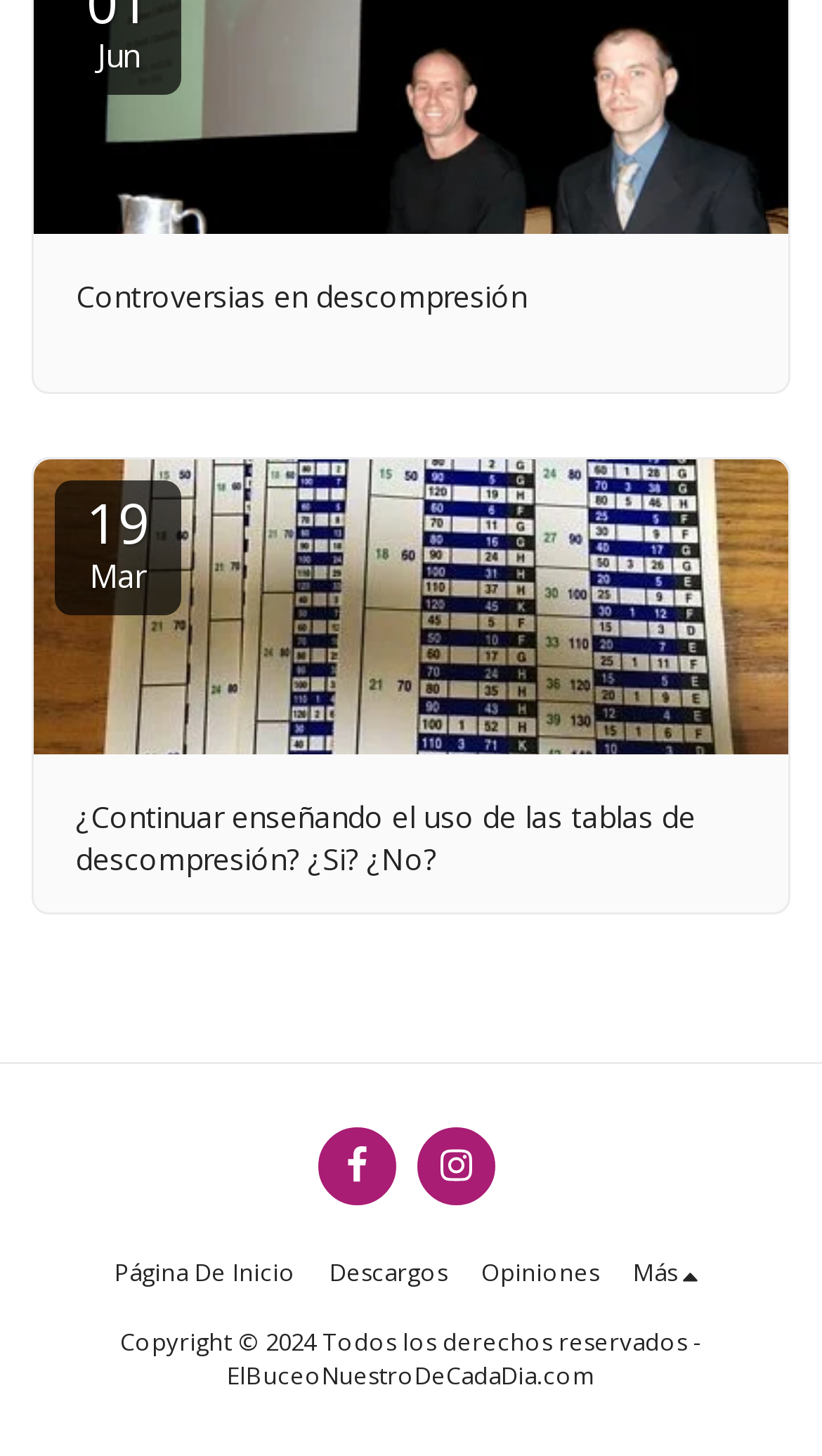Provide a one-word or one-phrase answer to the question:
How many static text elements are at the bottom?

2